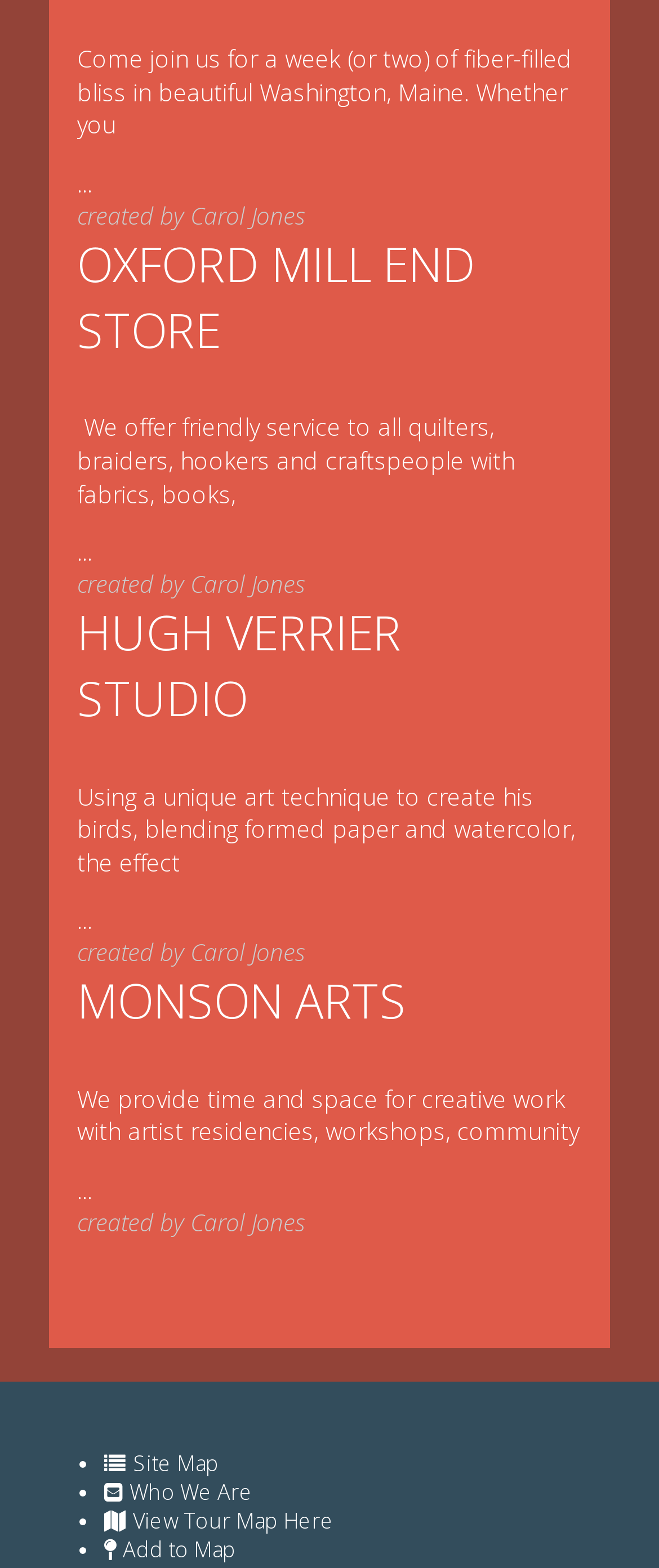Answer in one word or a short phrase: 
How many times does the ellipsis (...) appear on the webpage?

4